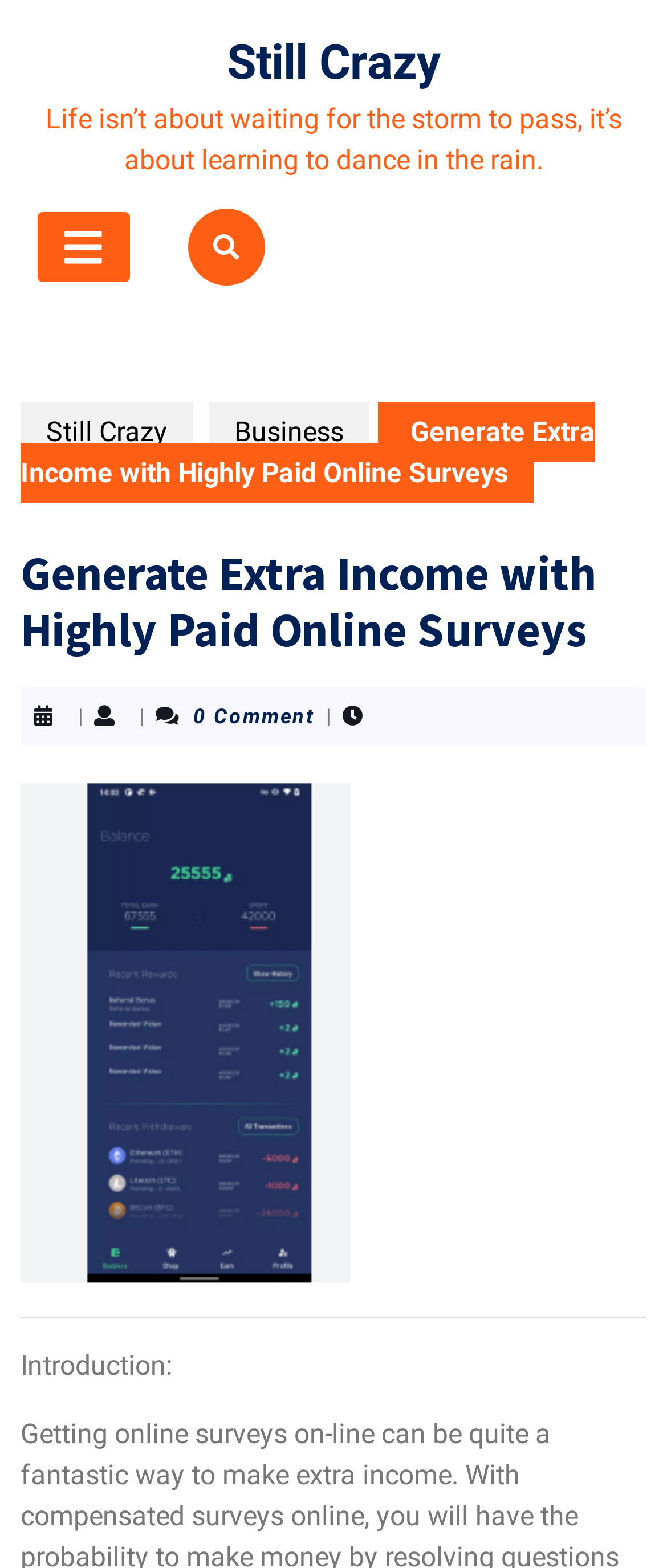Create an elaborate caption for the webpage.

The webpage is about generating extra income with highly paid online surveys. At the top, there is a link to "Still Crazy" and a quote "Life isn’t about waiting for the storm to pass, it’s about learning to dance in the rain." Below the quote, there is an open button and a series of links, including another "Still Crazy" link, a "Business" link, and a link with a font awesome icon. 

The main content of the webpage is headed by "Generate Extra Income with Highly Paid Online Surveys", which is also a link. Below the heading, there are three vertical lines separating three sections of text: no text, "0 Comment", and no text again. To the right of these sections, there is a thumbnail image related to the post. 

Below the image, there is a horizontal separator line, and then a subheading "Introduction:". The rest of the webpage likely contains the introduction to generating extra income with highly paid online surveys, but the exact content is not specified in the accessibility tree.